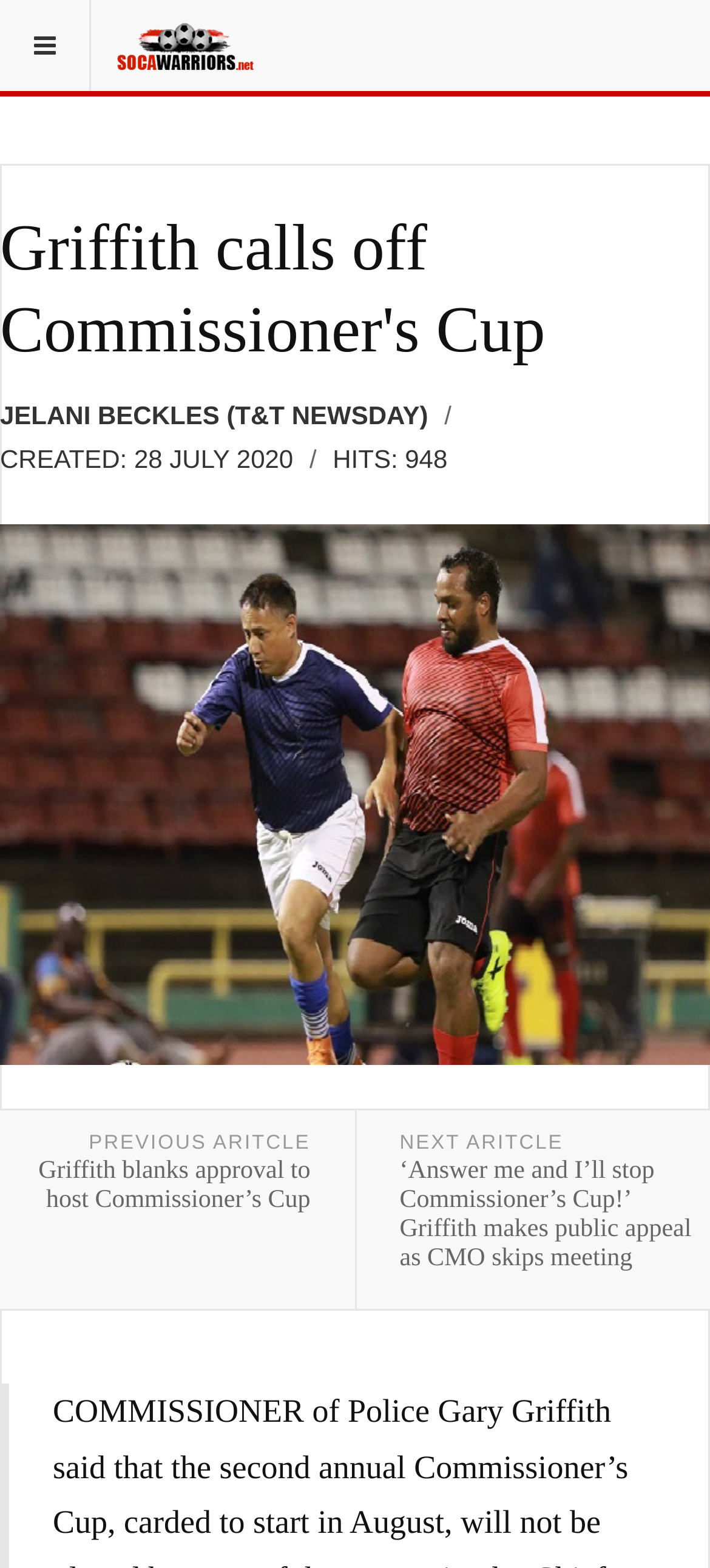Please find the top heading of the webpage and generate its text.

Griffith calls off Commissioner's Cup